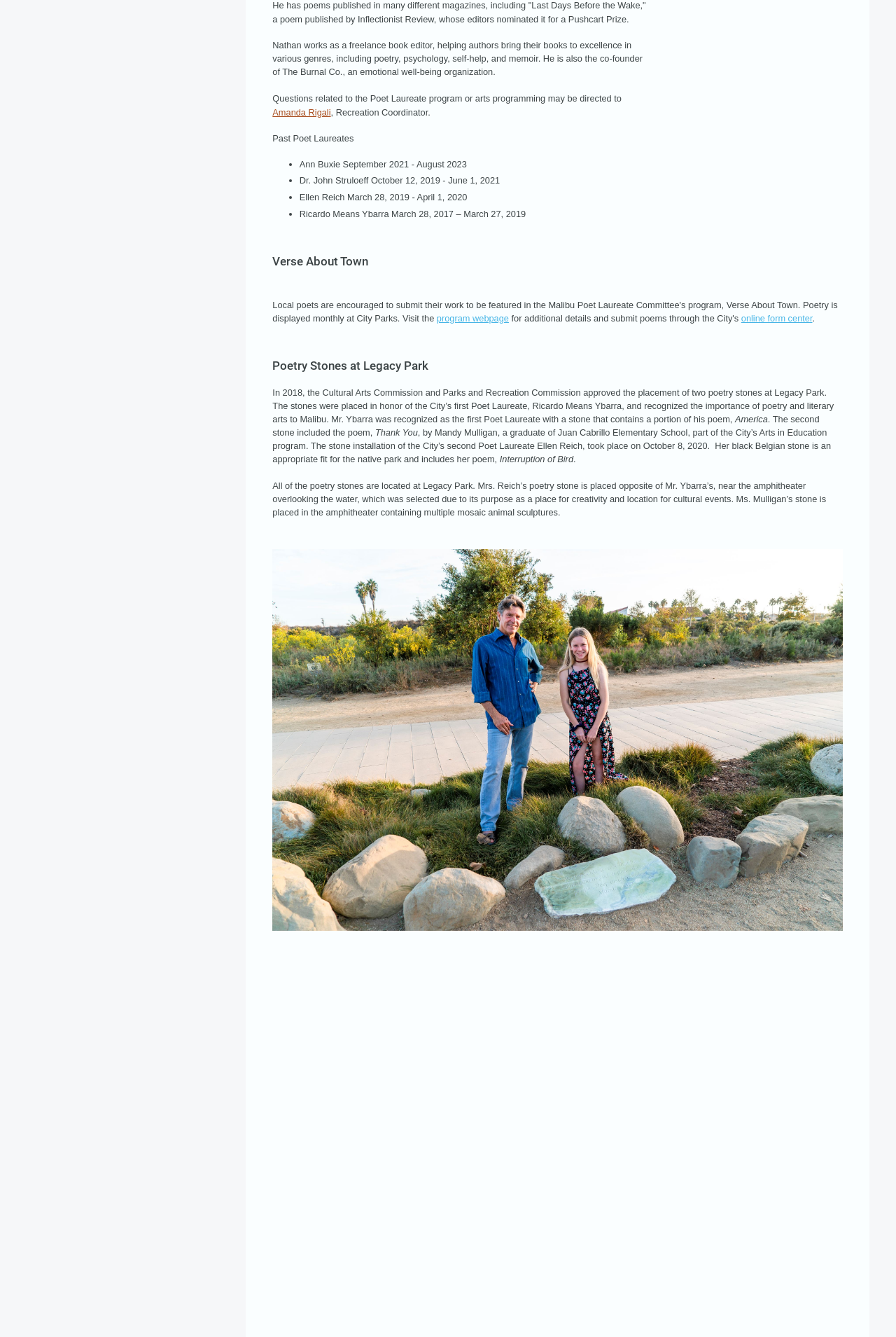Find the bounding box coordinates of the clickable area required to complete the following action: "Click the link to Amanda Rigali".

[0.304, 0.08, 0.369, 0.088]